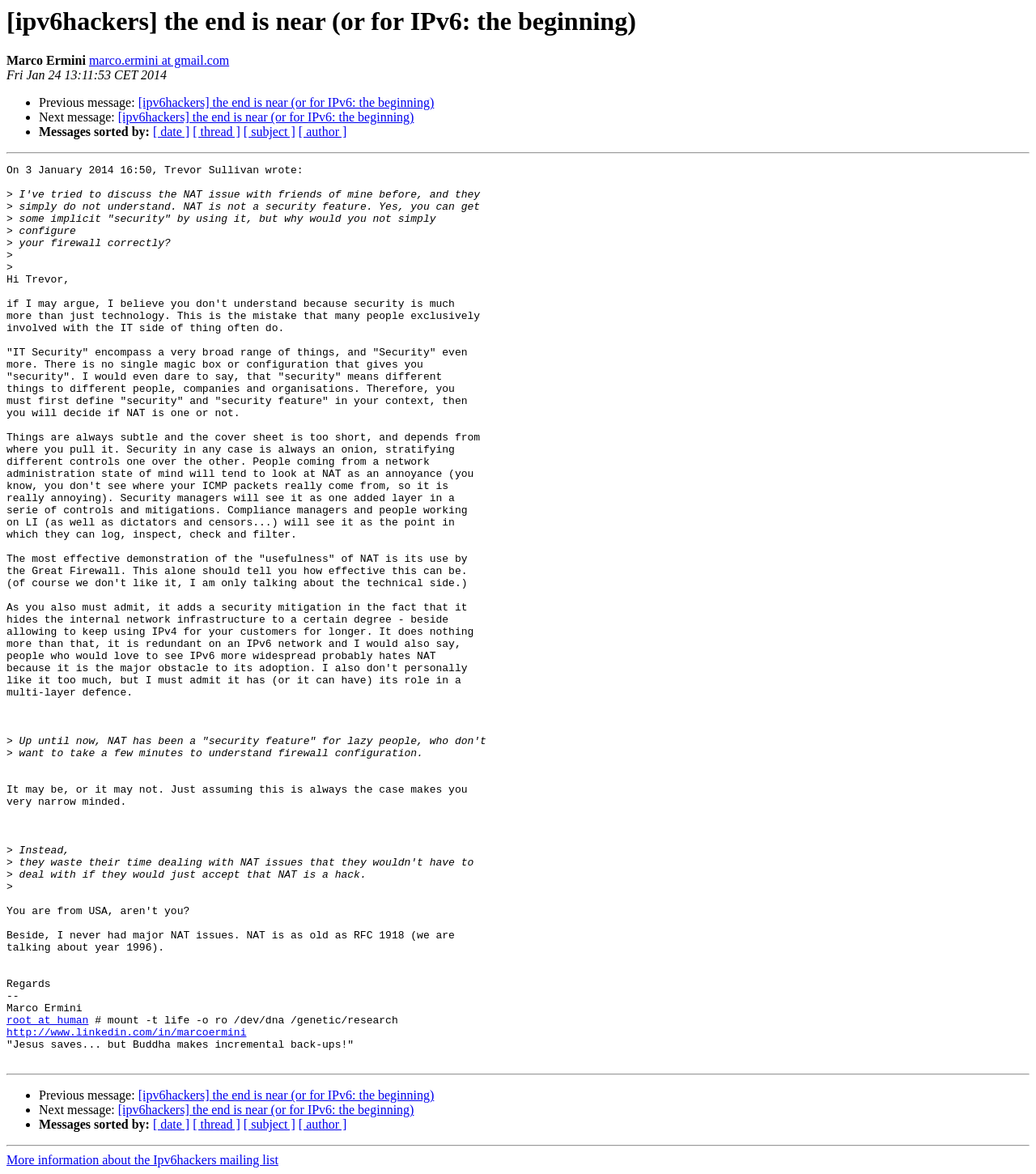Please locate the bounding box coordinates for the element that should be clicked to achieve the following instruction: "Click on the link to view more information about the Ipv6hackers mailing list". Ensure the coordinates are given as four float numbers between 0 and 1, i.e., [left, top, right, bottom].

[0.006, 0.982, 0.269, 0.994]